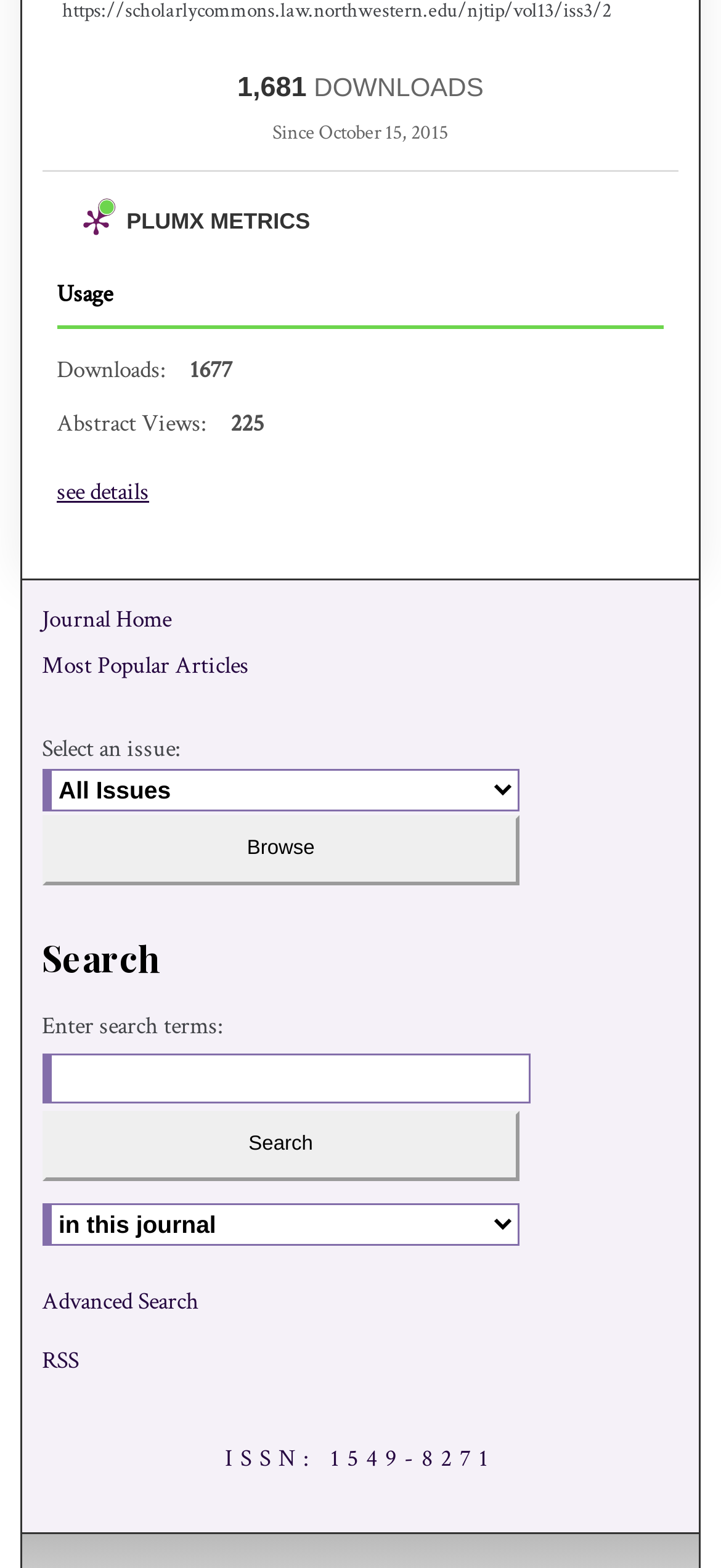Could you please study the image and provide a detailed answer to the question:
What is the type of search available?

I found the answer by looking at the link 'Advanced Search' on the webpage, which suggests that there is an advanced search feature available.